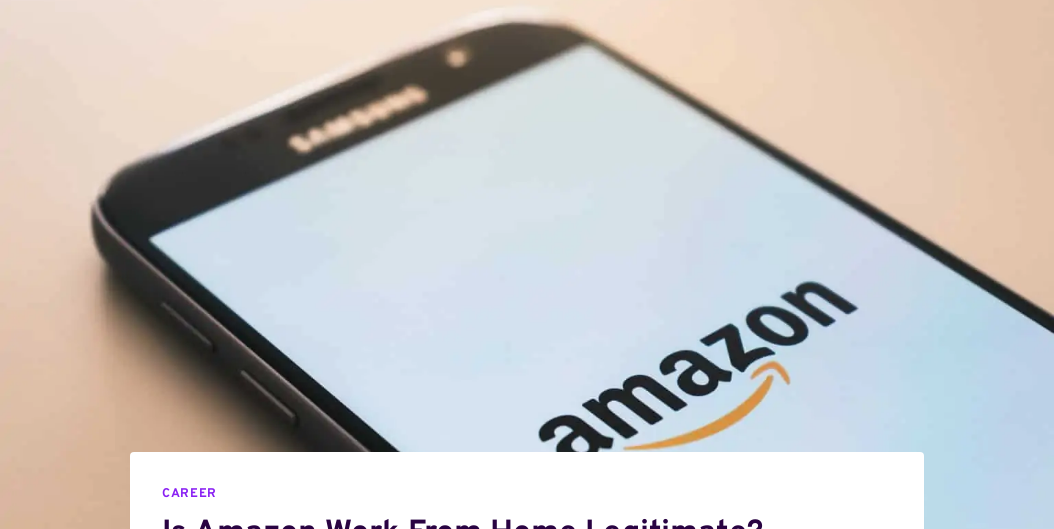Deliver an in-depth description of the image, highlighting major points.

The image features a close-up of a smartphone displaying the Amazon logo against a plain background. This visual representation is prominently associated with the article titled "Is Amazon Work From Home Legitimate?" The article discusses the legitimacy of Amazon's remote work opportunities, highlighting the company's role as a major employer and emphasizing the benefits of working from home with Amazon, such as a straightforward hiring process and competitive pay. Beneath the image, the article's title is displayed, along with a section labeled "Career," inviting readers to explore job opportunities offered by Amazon.